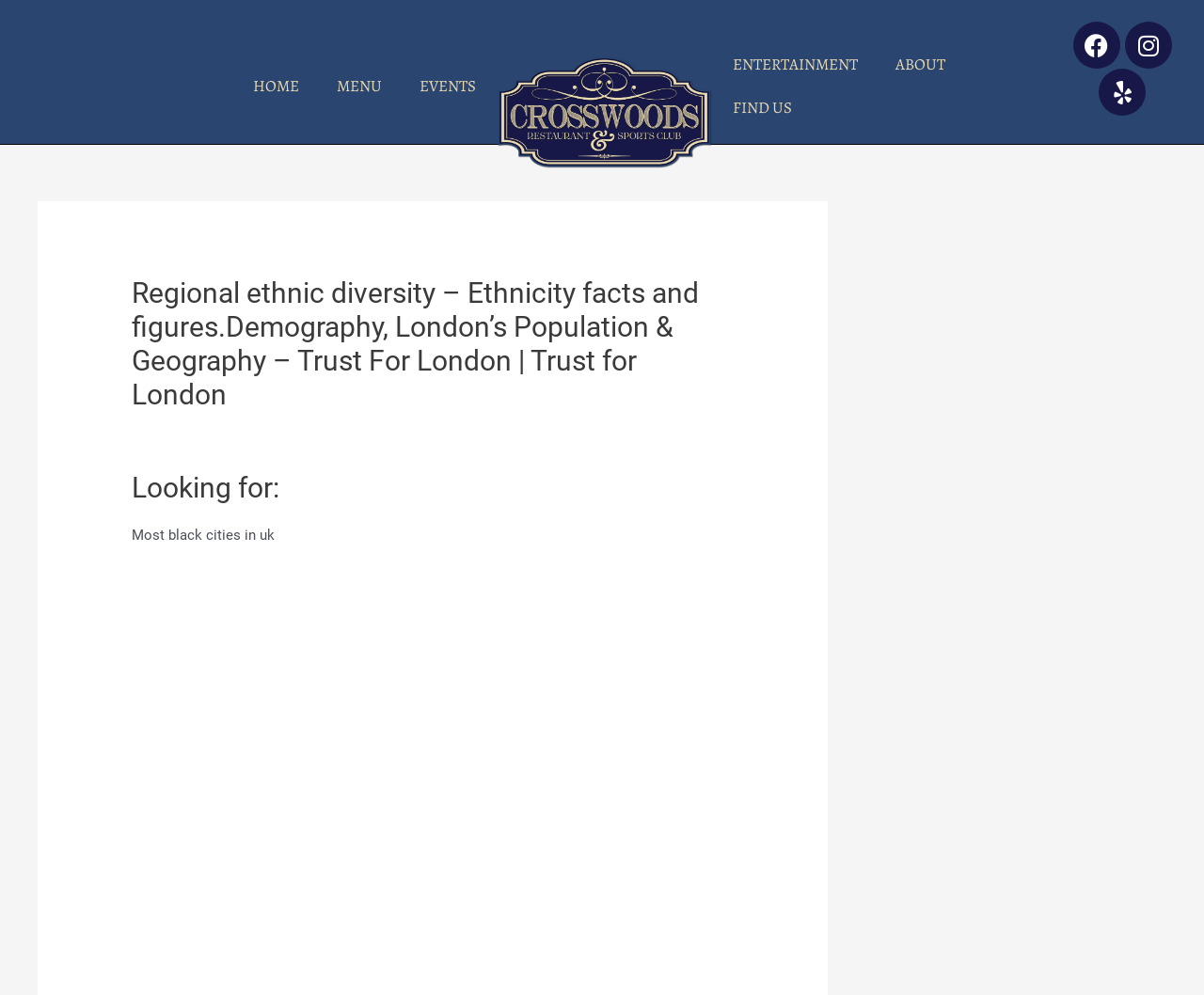Please find and report the bounding box coordinates of the element to click in order to perform the following action: "Click on Facebook". The coordinates should be expressed as four float numbers between 0 and 1, in the format [left, top, right, bottom].

[0.891, 0.022, 0.93, 0.069]